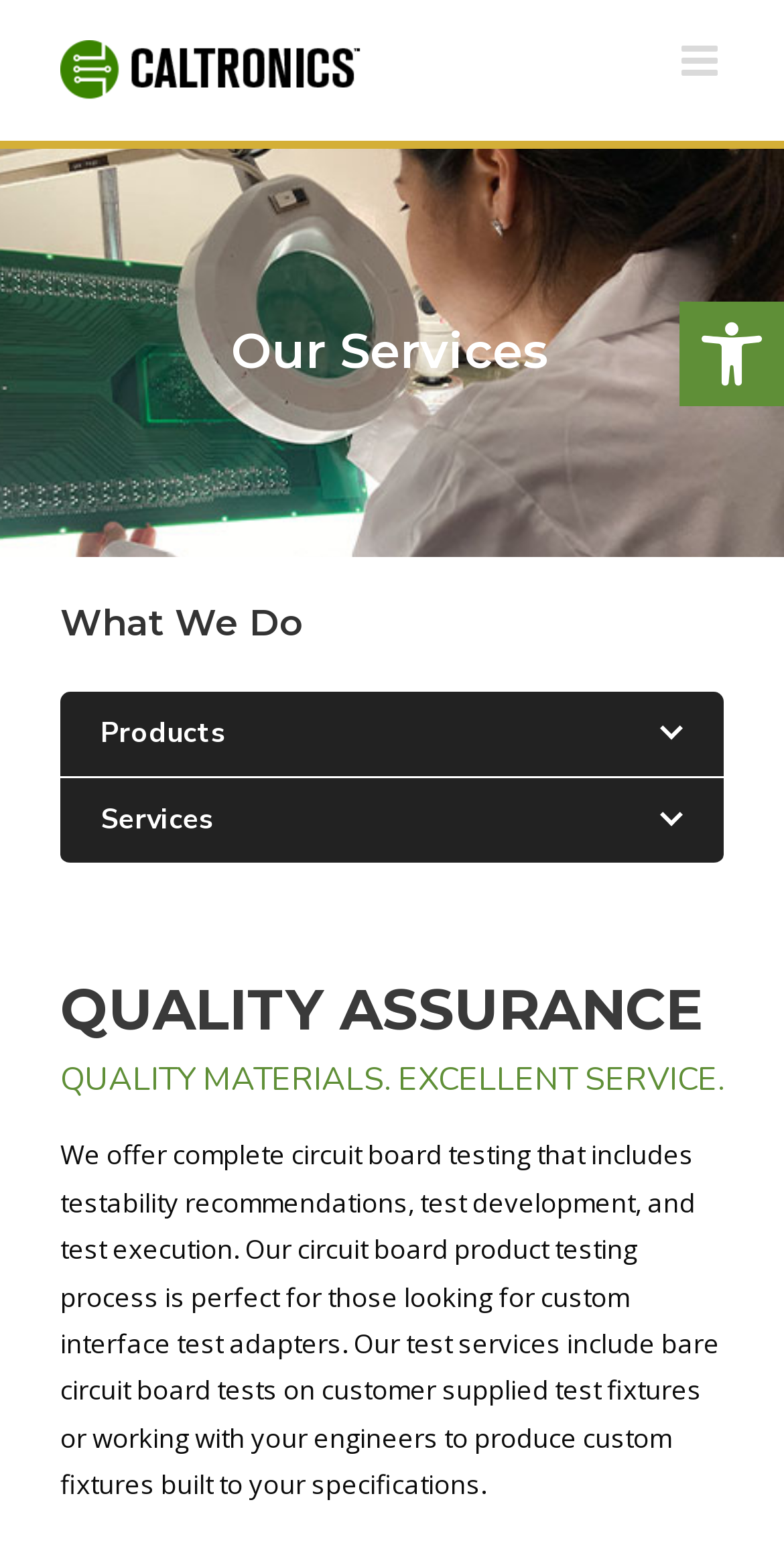Given the element description "Open toolbar Accessibility Tools", identify the bounding box of the corresponding UI element.

[0.867, 0.195, 1.0, 0.263]